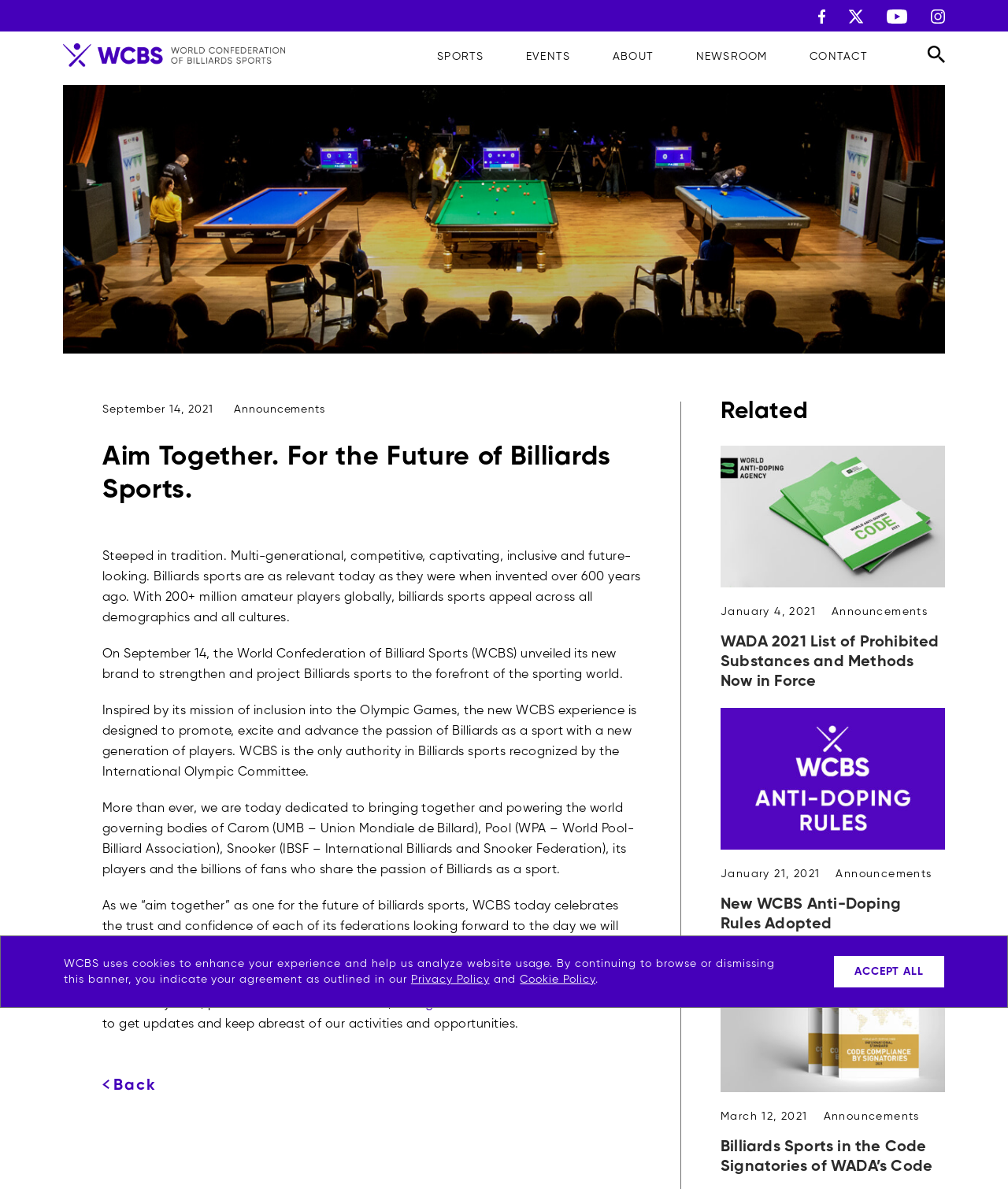Given the element description "Privacy Policy", identify the bounding box of the corresponding UI element.

[0.408, 0.819, 0.486, 0.828]